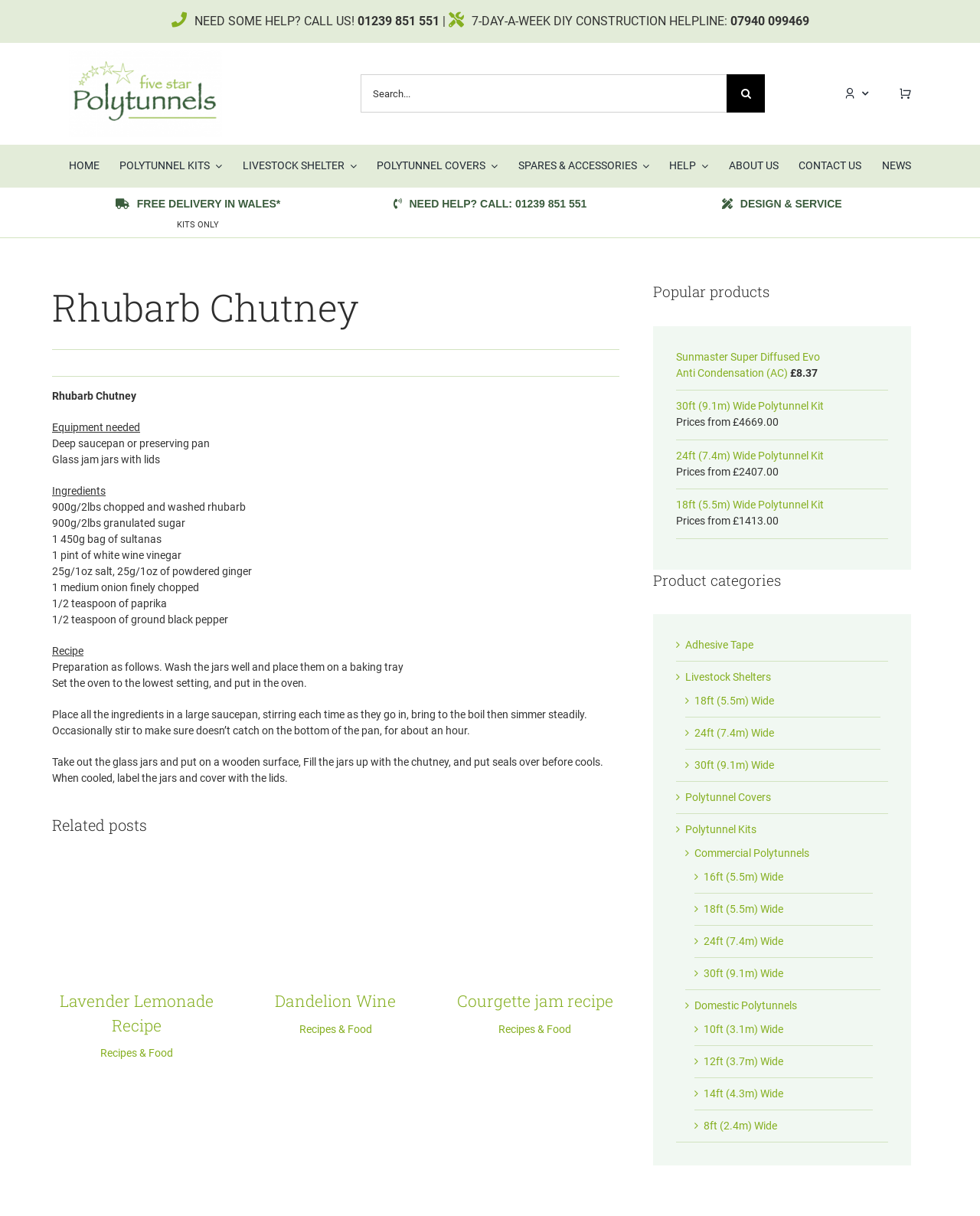Provide a brief response to the question below using one word or phrase:
What is the phone number for help?

01239 851 551